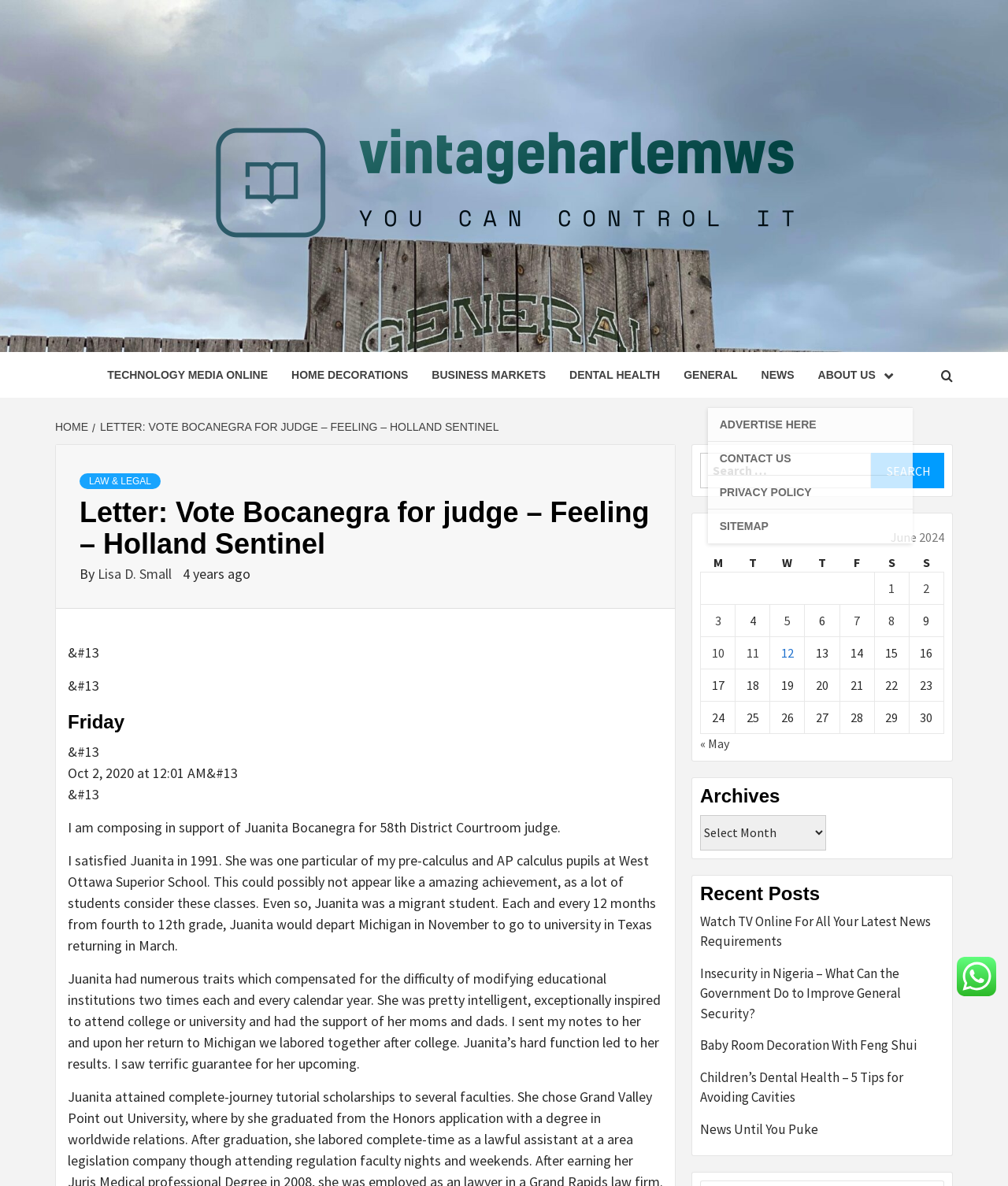Determine the bounding box coordinates for the UI element matching this description: "Expert Witness".

None